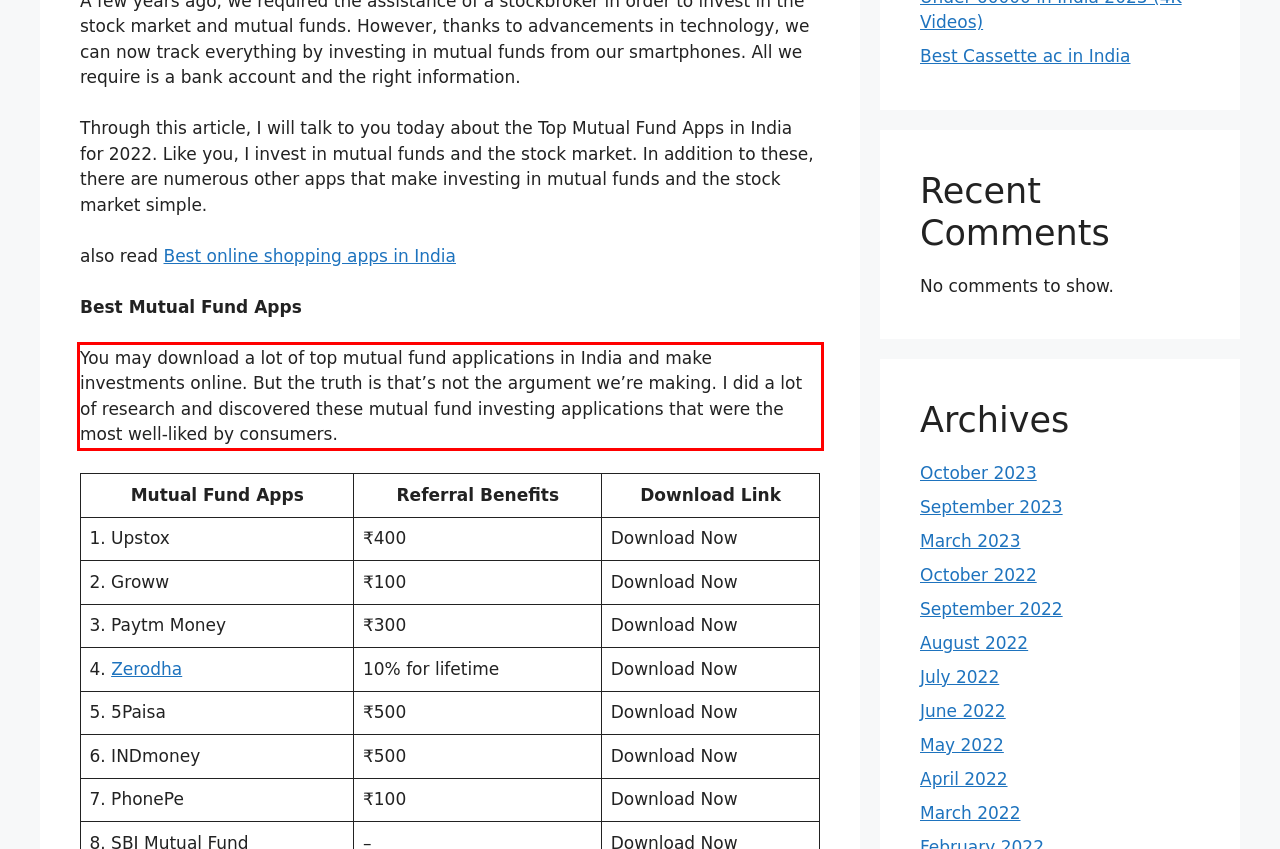Given a screenshot of a webpage containing a red rectangle bounding box, extract and provide the text content found within the red bounding box.

You may download a lot of top mutual fund applications in India and make investments online. But the truth is that’s not the argument we’re making. I did a lot of research and discovered these mutual fund investing applications that were the most well-liked by consumers.